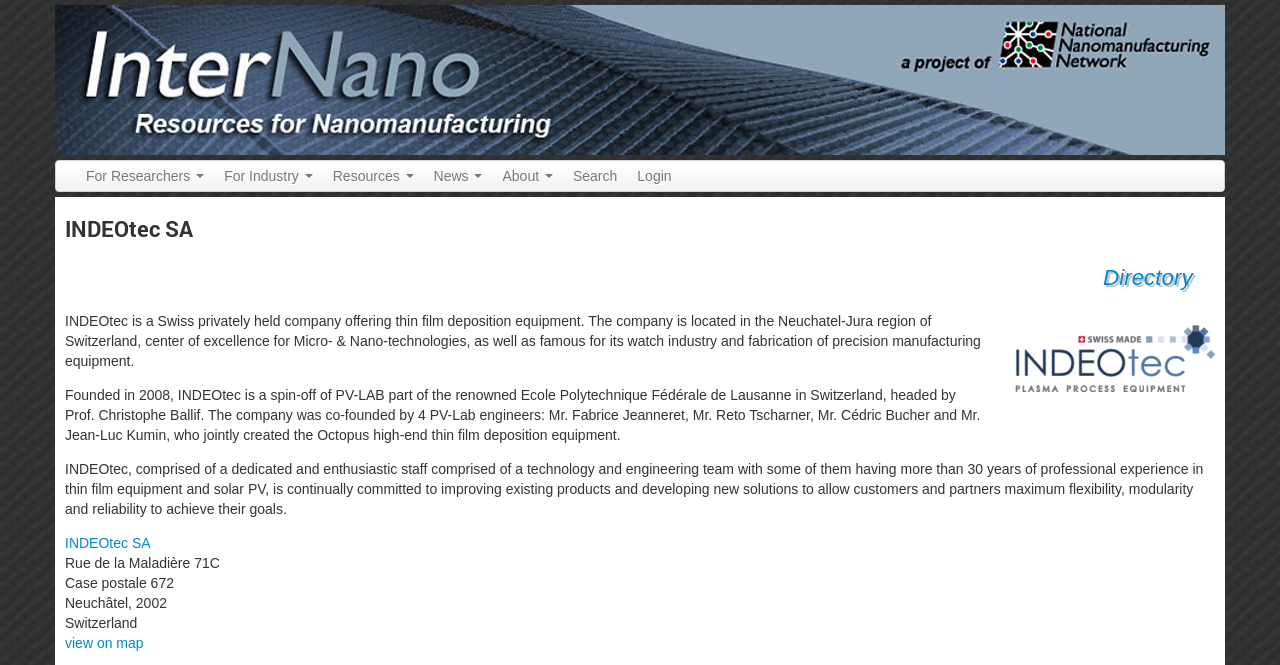Find the bounding box coordinates for the area you need to click to carry out the instruction: "View the company directory". The coordinates should be four float numbers between 0 and 1, indicated as [left, top, right, bottom].

[0.862, 0.399, 0.932, 0.437]